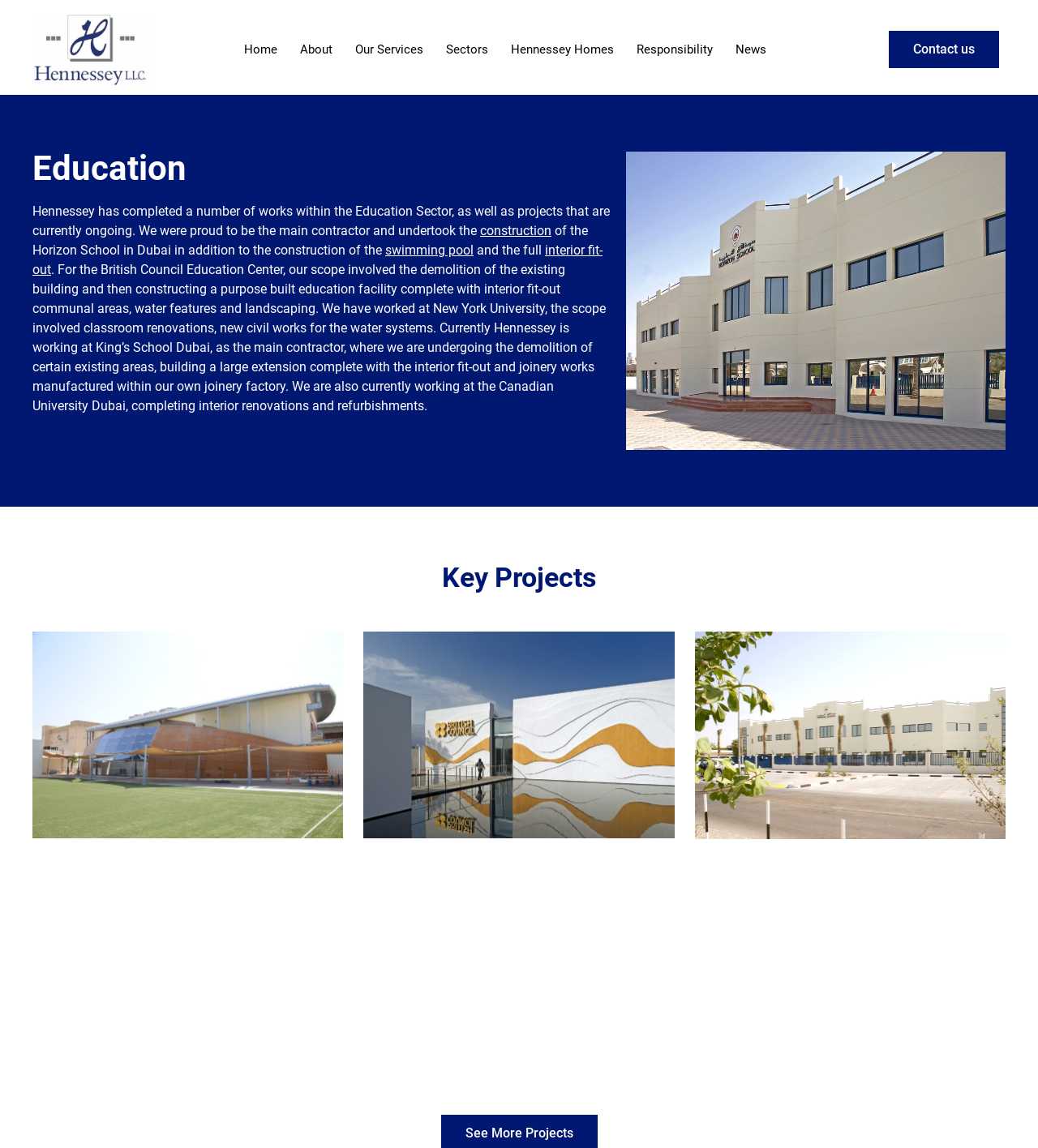Please determine the bounding box coordinates of the element's region to click in order to carry out the following instruction: "RSVP for the meeting". The coordinates should be four float numbers between 0 and 1, i.e., [left, top, right, bottom].

None